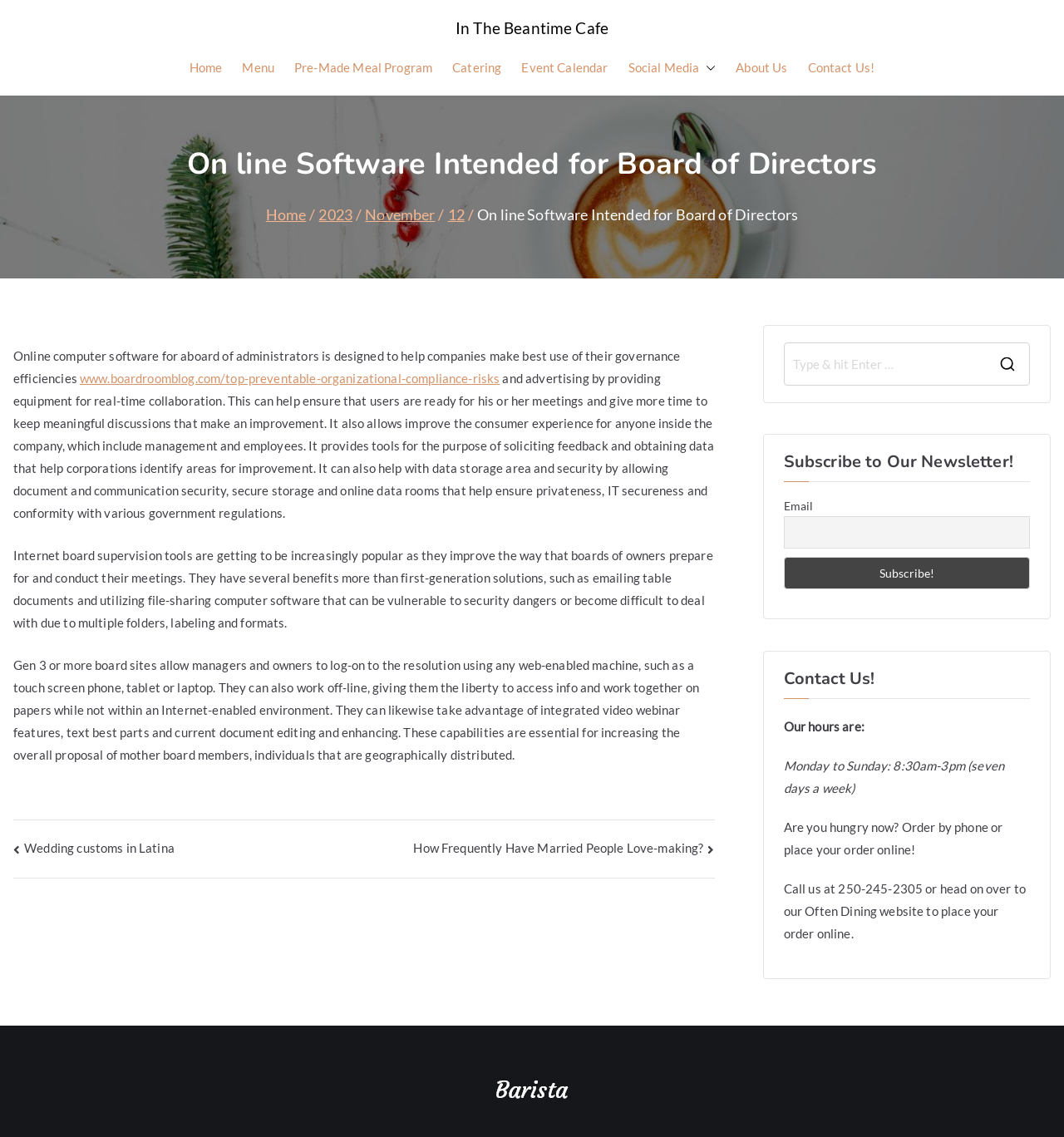What is the purpose of the search box on the webpage?
From the details in the image, provide a complete and detailed answer to the question.

The search box on the webpage allows users to search for specific content or keywords within the website, making it easier for them to find relevant information.